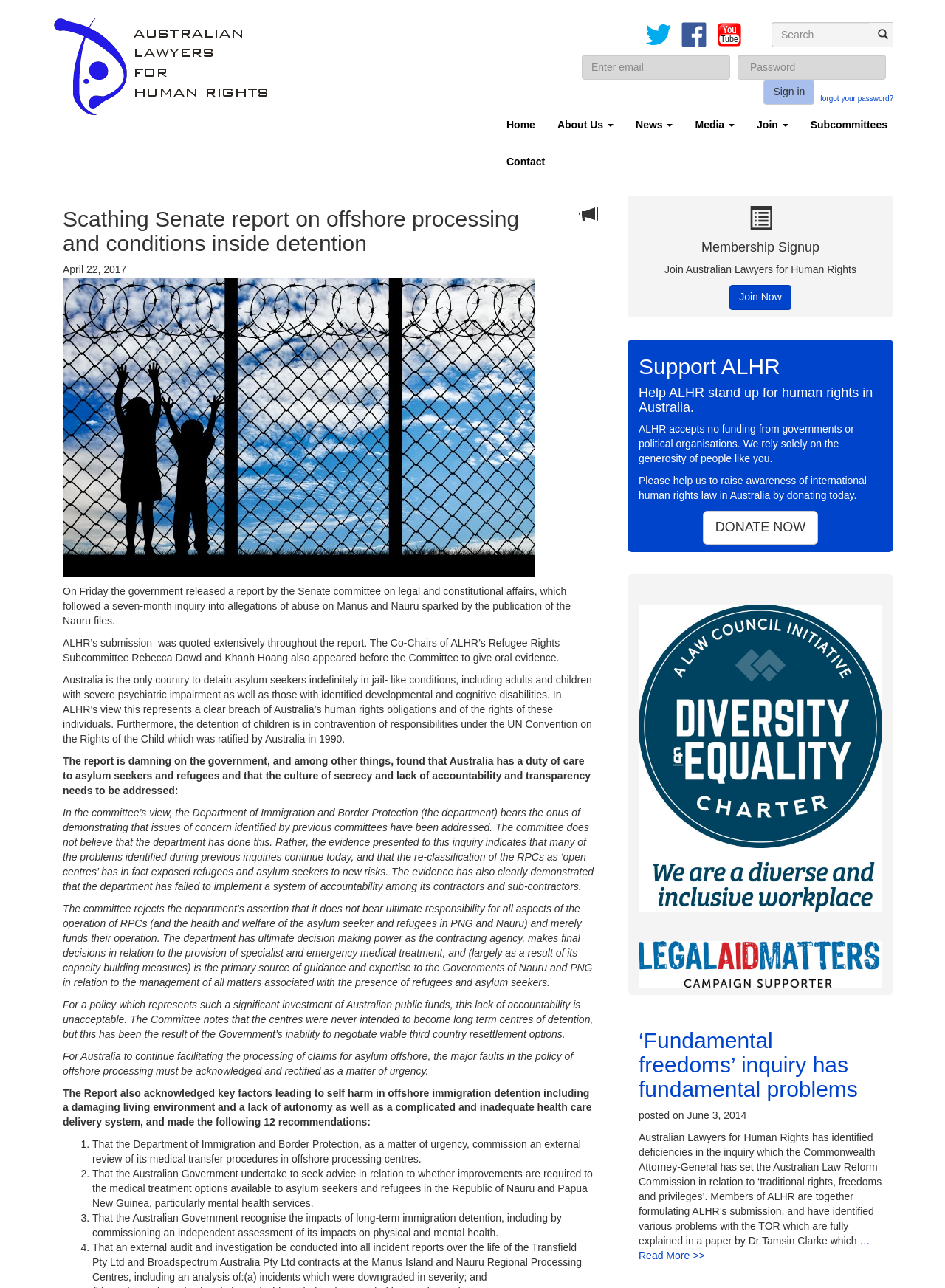Find the bounding box coordinates of the element's region that should be clicked in order to follow the given instruction: "Explore Breaking News category". The coordinates should consist of four float numbers between 0 and 1, i.e., [left, top, right, bottom].

None